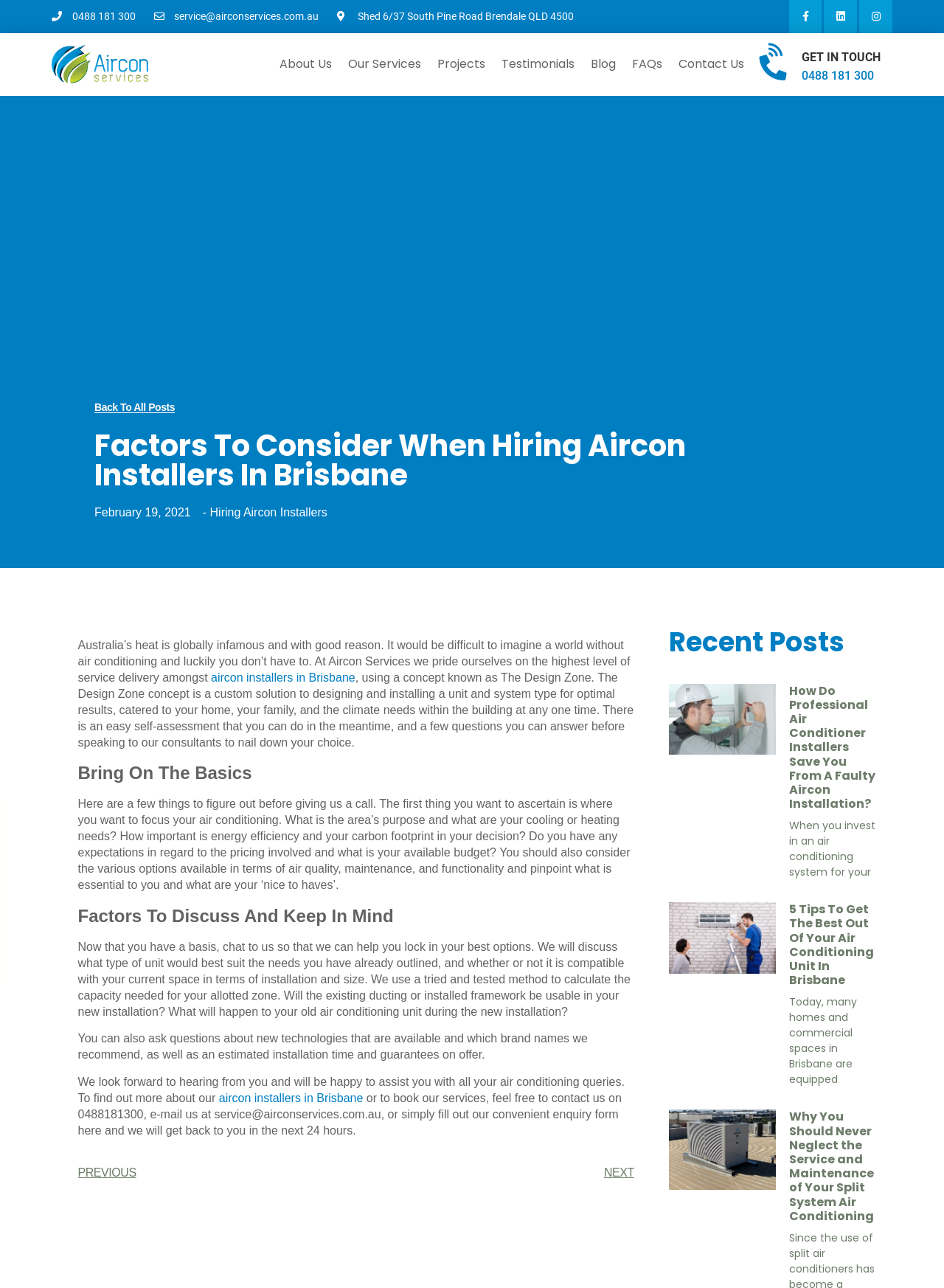Identify the bounding box coordinates for the region to click in order to carry out this instruction: "Visit the Facebook page". Provide the coordinates using four float numbers between 0 and 1, formatted as [left, top, right, bottom].

[0.836, 0.0, 0.871, 0.026]